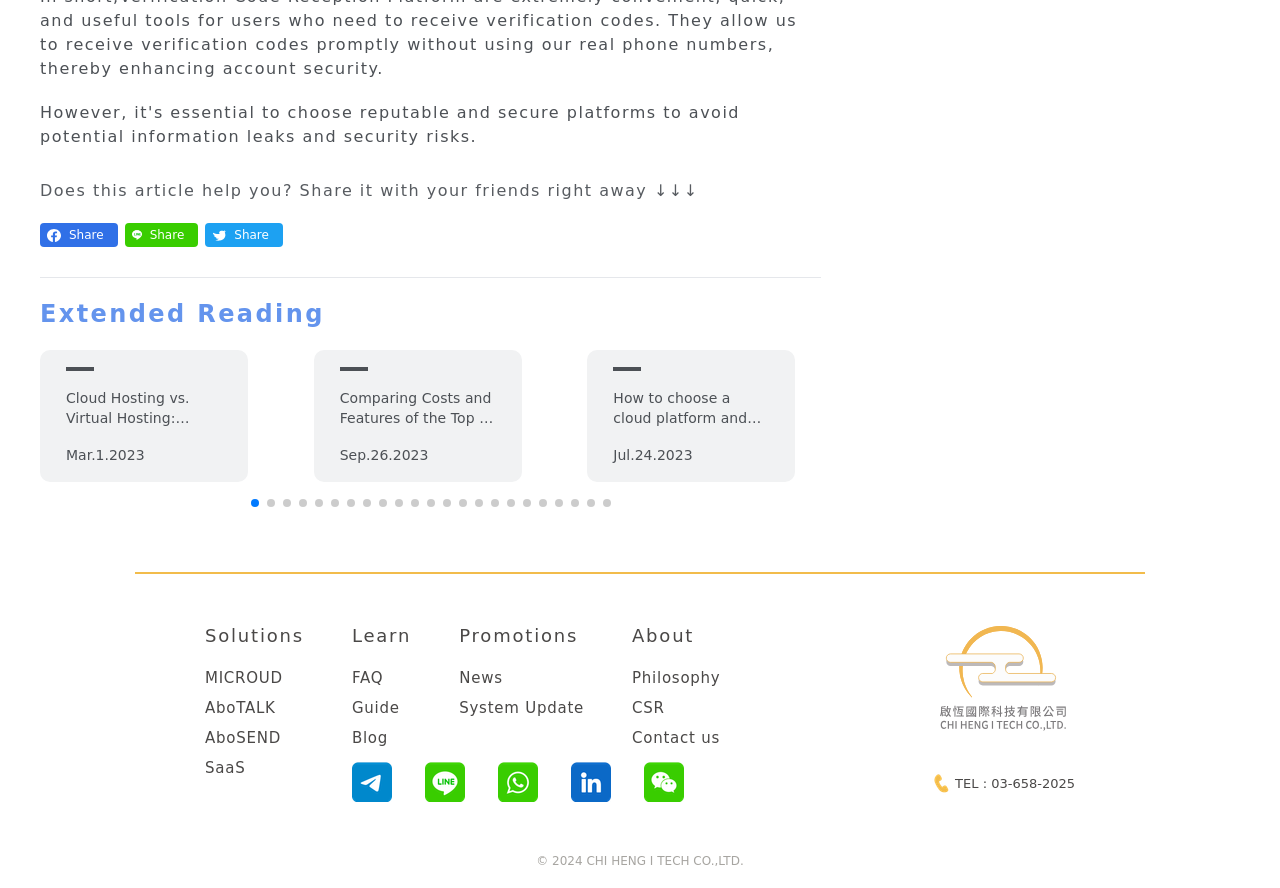Provide a one-word or short-phrase answer to the question:
What is the purpose of the 'Share' links?

Sharing articles